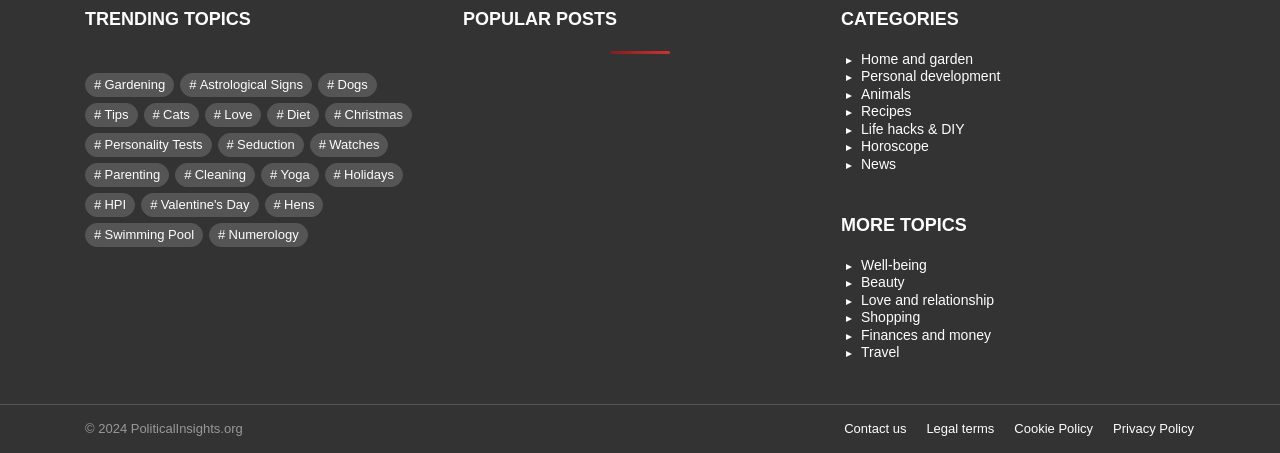Please identify the bounding box coordinates for the region that you need to click to follow this instruction: "Explore more topic Well-being".

[0.657, 0.567, 0.934, 0.605]